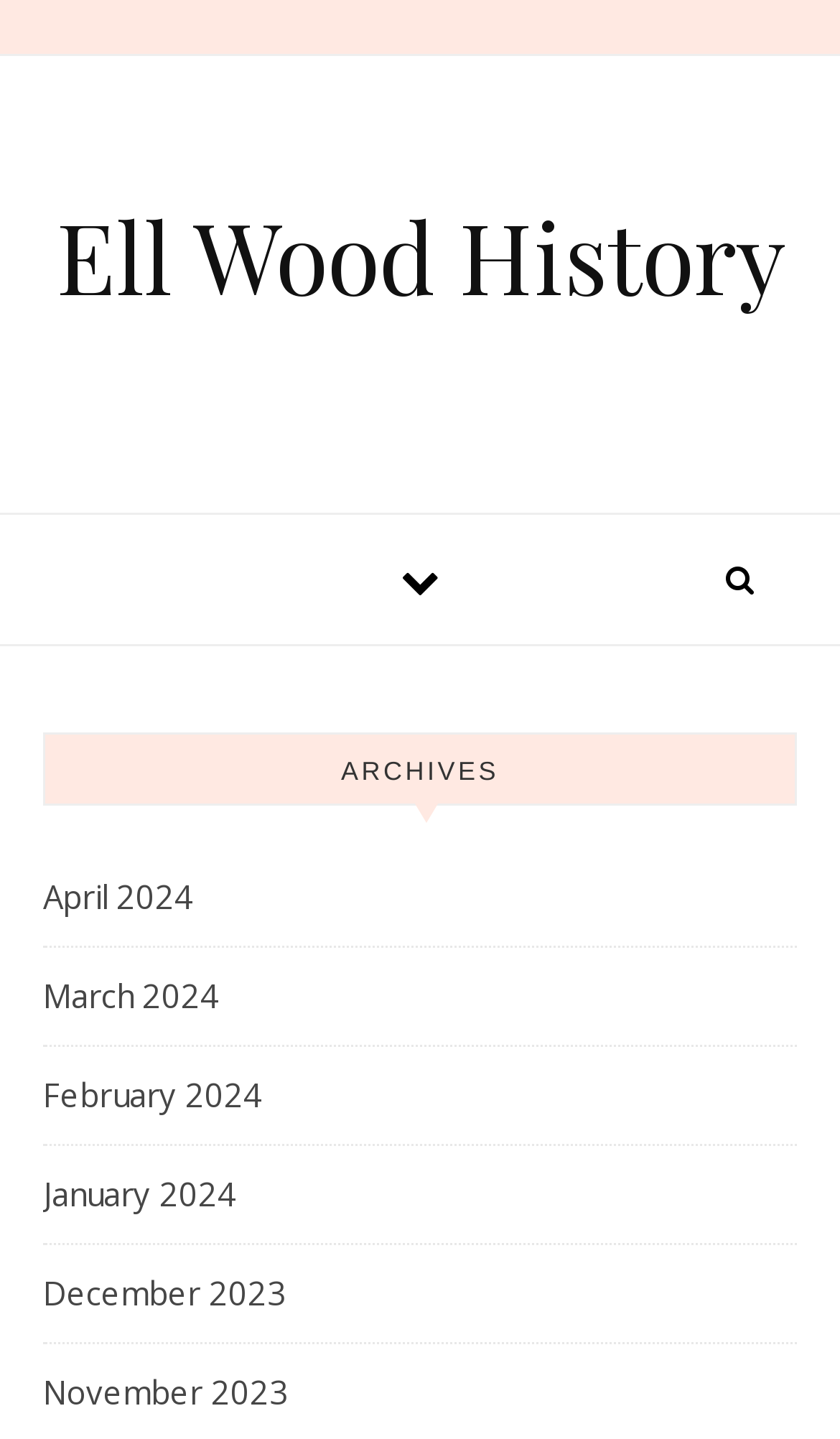Bounding box coordinates are specified in the format (top-left x, top-left y, bottom-right x, bottom-right y). All values are floating point numbers bounded between 0 and 1. Please provide the bounding box coordinate of the region this sentence describes: March 2024

[0.051, 0.658, 0.262, 0.726]